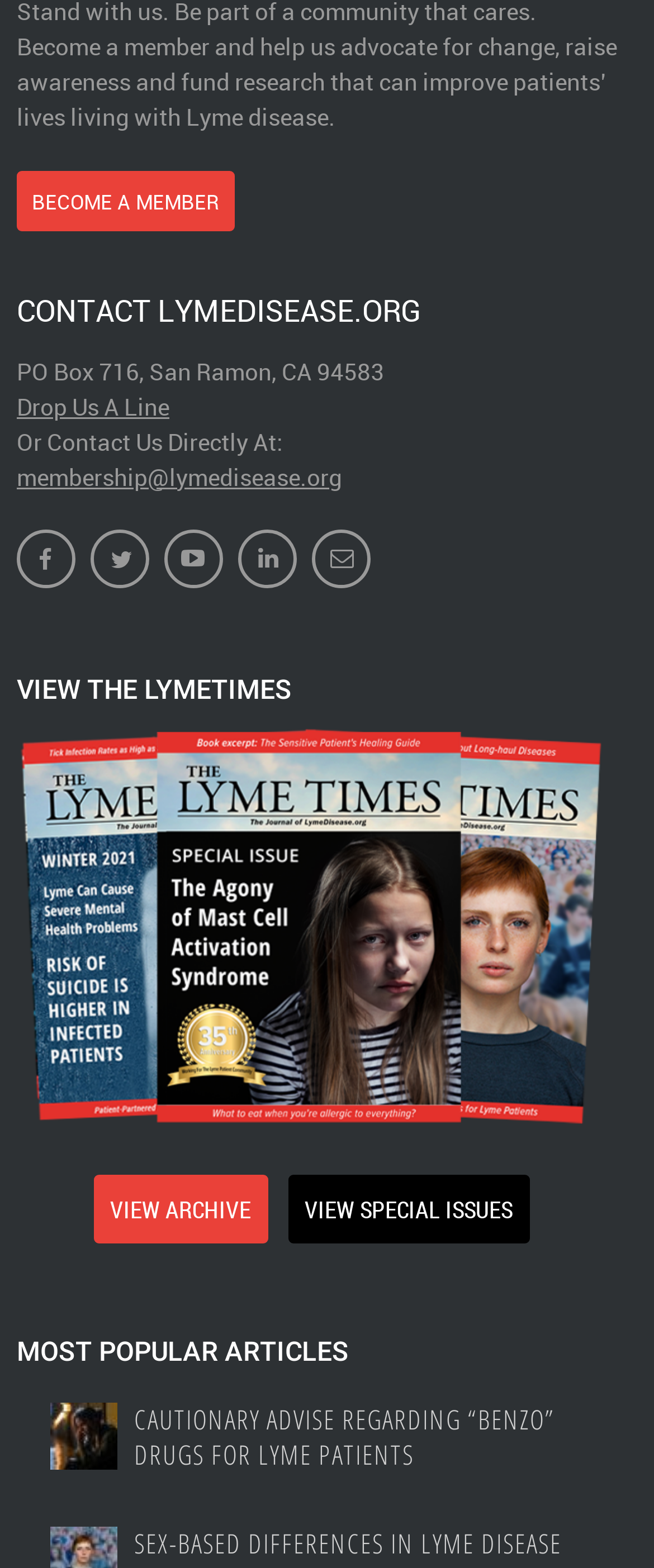Please determine the bounding box coordinates of the section I need to click to accomplish this instruction: "Contact us directly".

[0.026, 0.294, 0.523, 0.314]